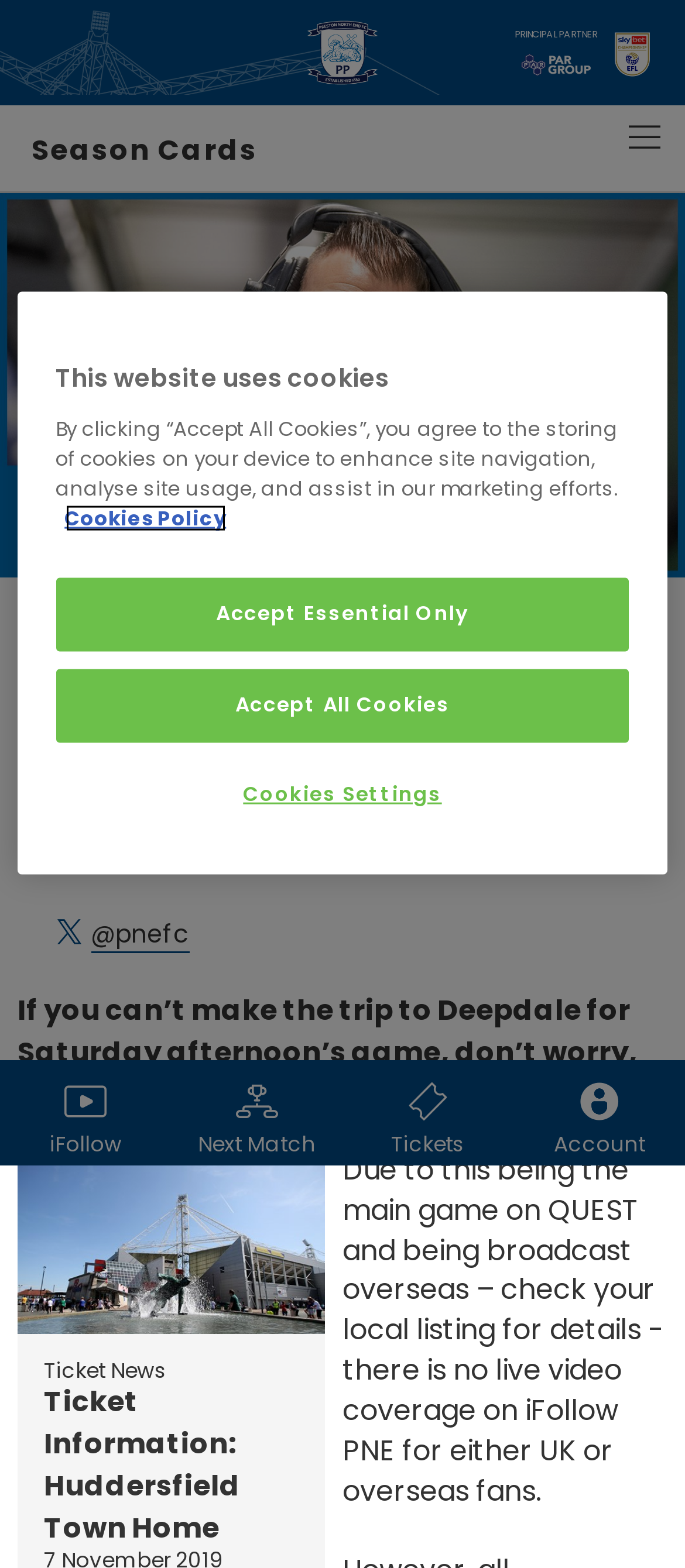What is the name of the principal partner?
Respond to the question with a well-detailed and thorough answer.

I looked at the layout table and found the static text 'PRINCIPAL PARTNER' but it does not specify the name of the principal partner.